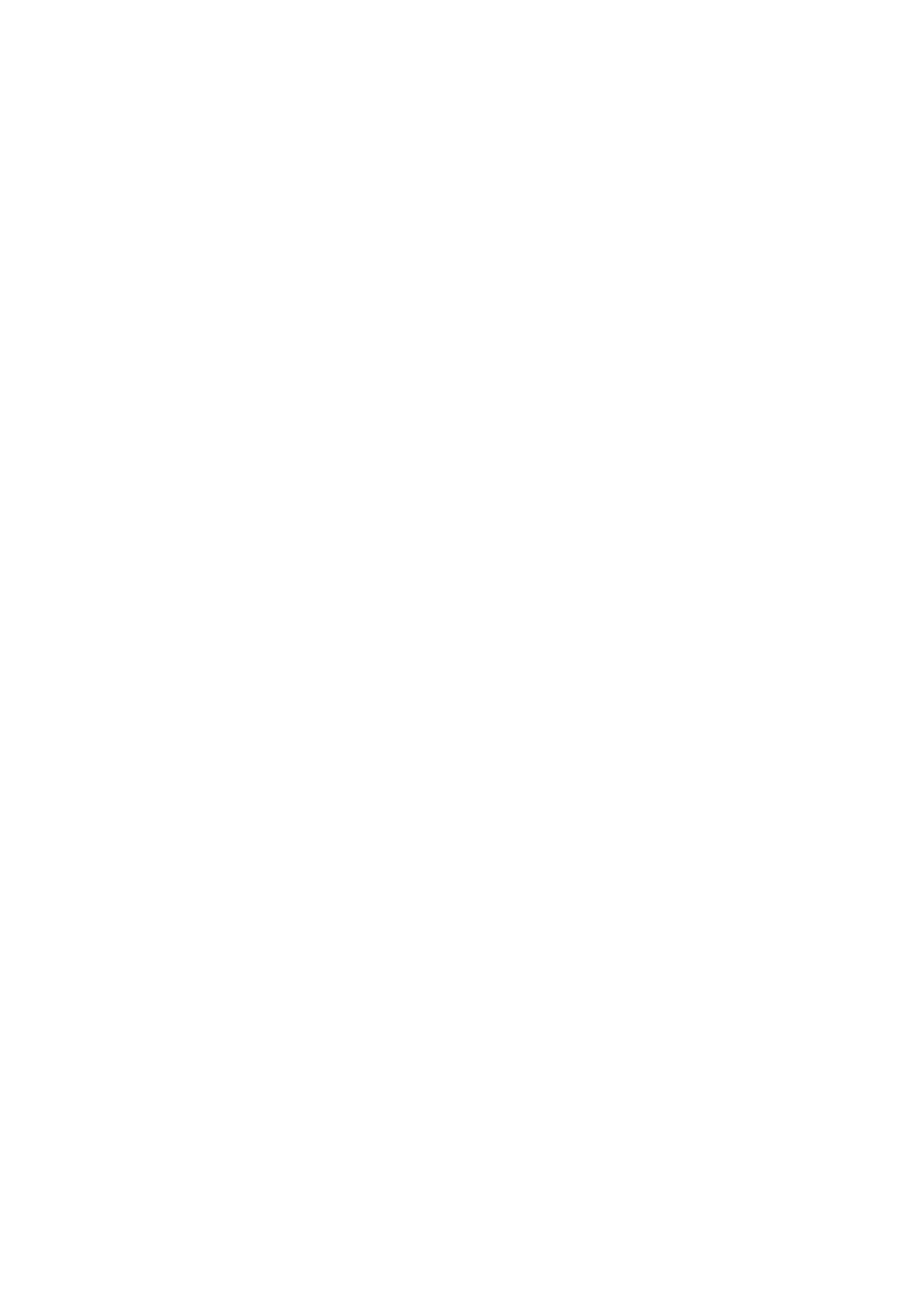Indicate the bounding box coordinates of the element that must be clicked to execute the instruction: "Browse by Category". The coordinates should be given as four float numbers between 0 and 1, i.e., [left, top, right, bottom].

[0.692, 0.05, 0.828, 0.068]